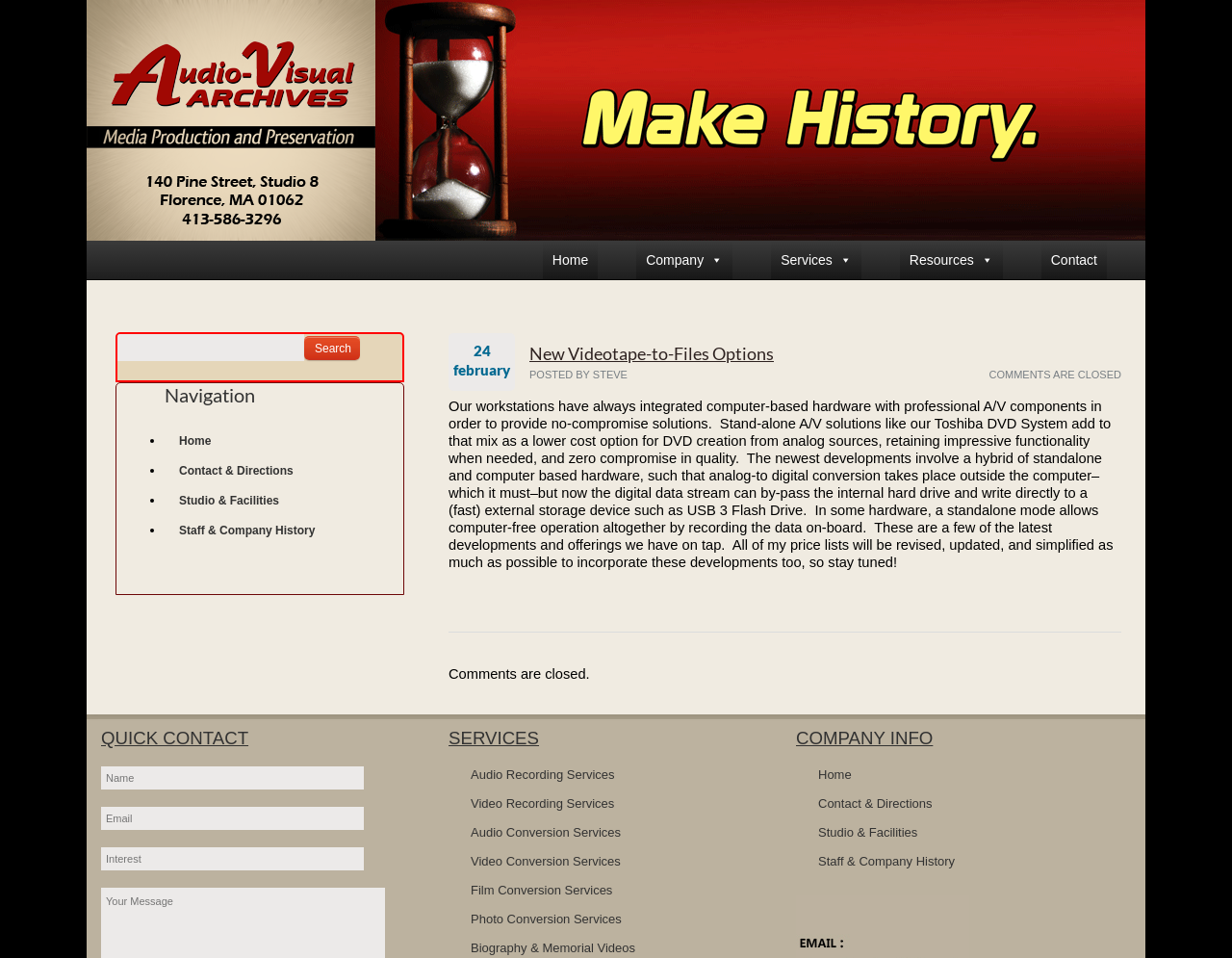Please reply with a single word or brief phrase to the question: 
Can users contact the company through the webpage?

Yes